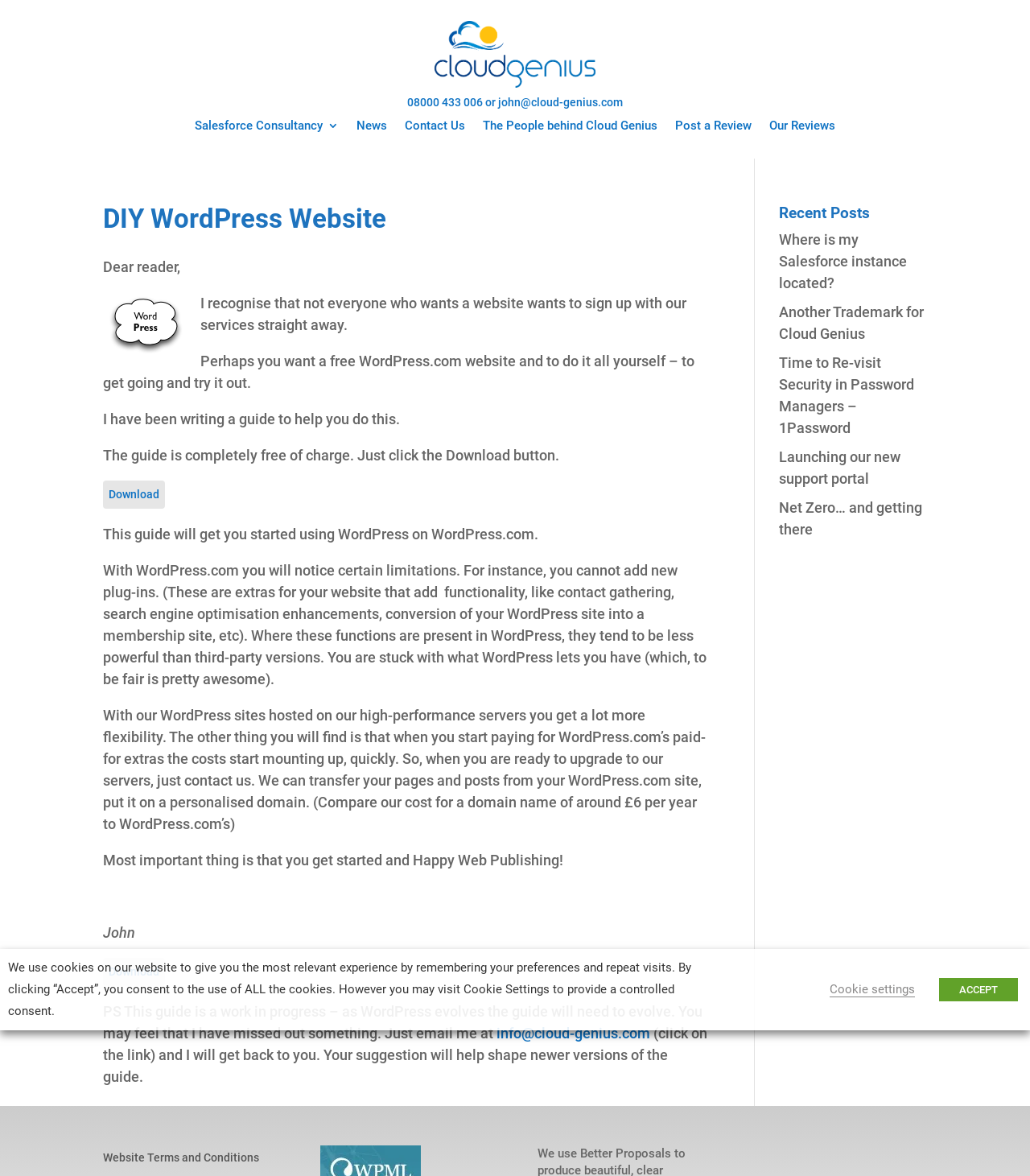What is the author's name? Based on the image, give a response in one word or a short phrase.

John